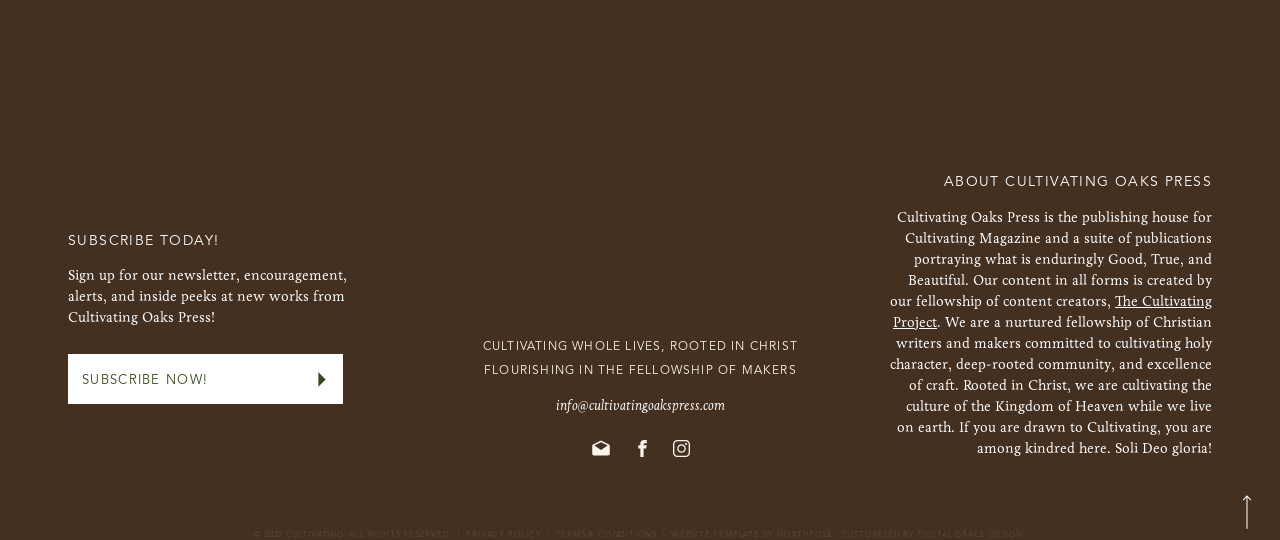What is the name of the publishing house mentioned on the webpage?
Refer to the image and respond with a one-word or short-phrase answer.

Cultivating Oaks Press